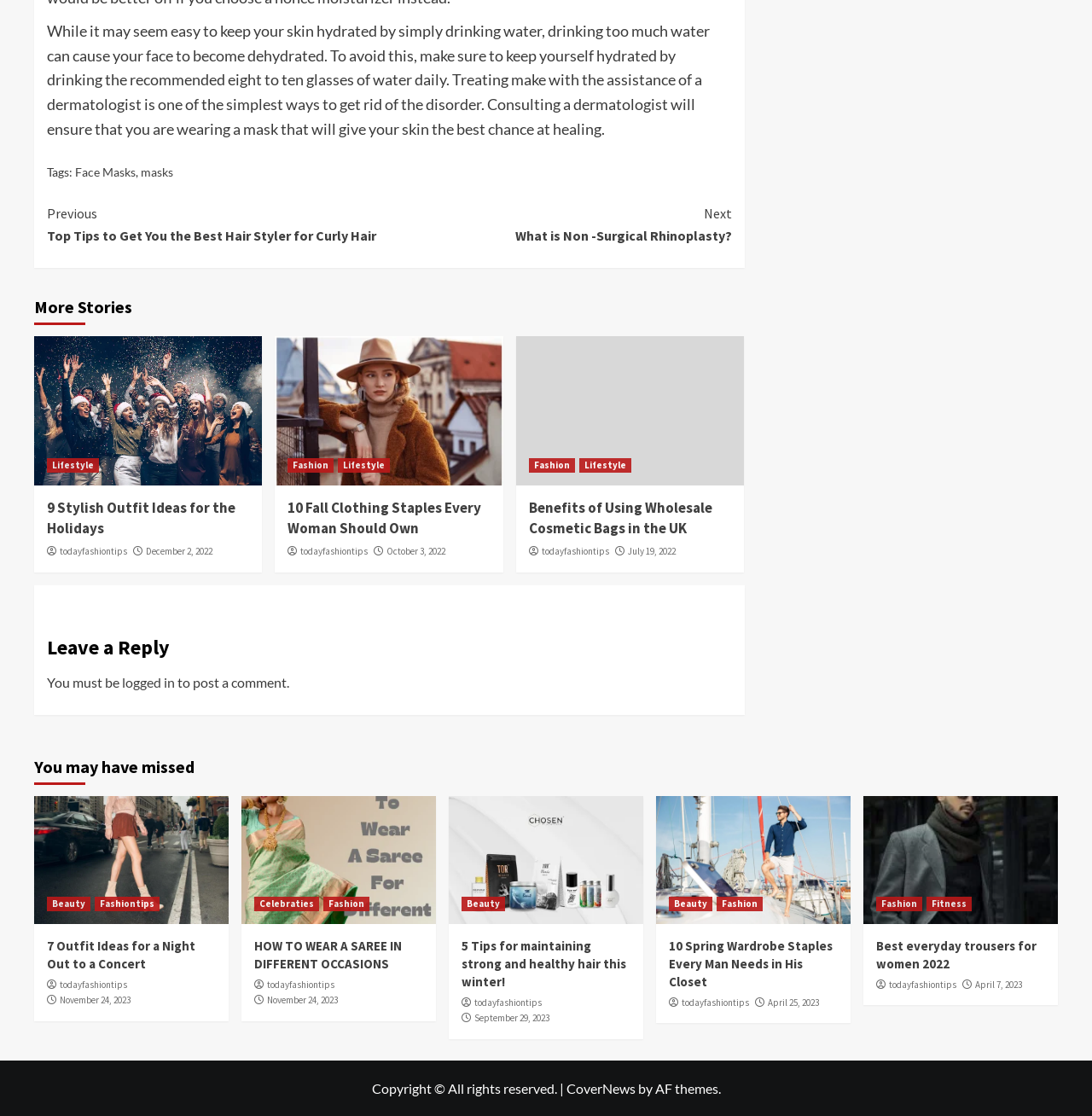Find and indicate the bounding box coordinates of the region you should select to follow the given instruction: "Check out the '10 Fall Clothing Staples Every Woman Should Own' article".

[0.252, 0.302, 0.461, 0.435]